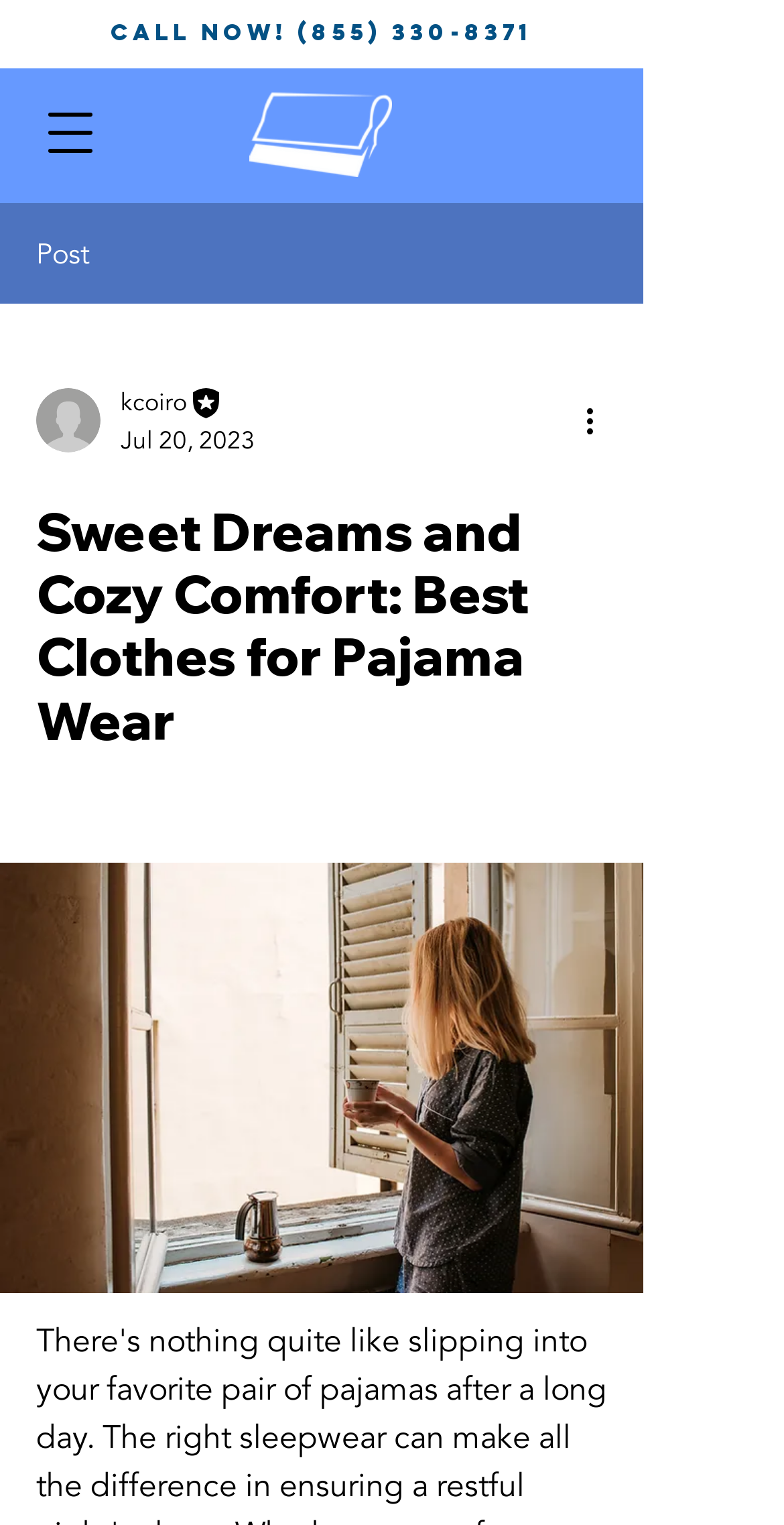What is the phone number to call?
Give a detailed response to the question by analyzing the screenshot.

I found the phone number by looking at the 'call now!' heading and link at the top of the page, which displays the phone number (855) 330-8371.